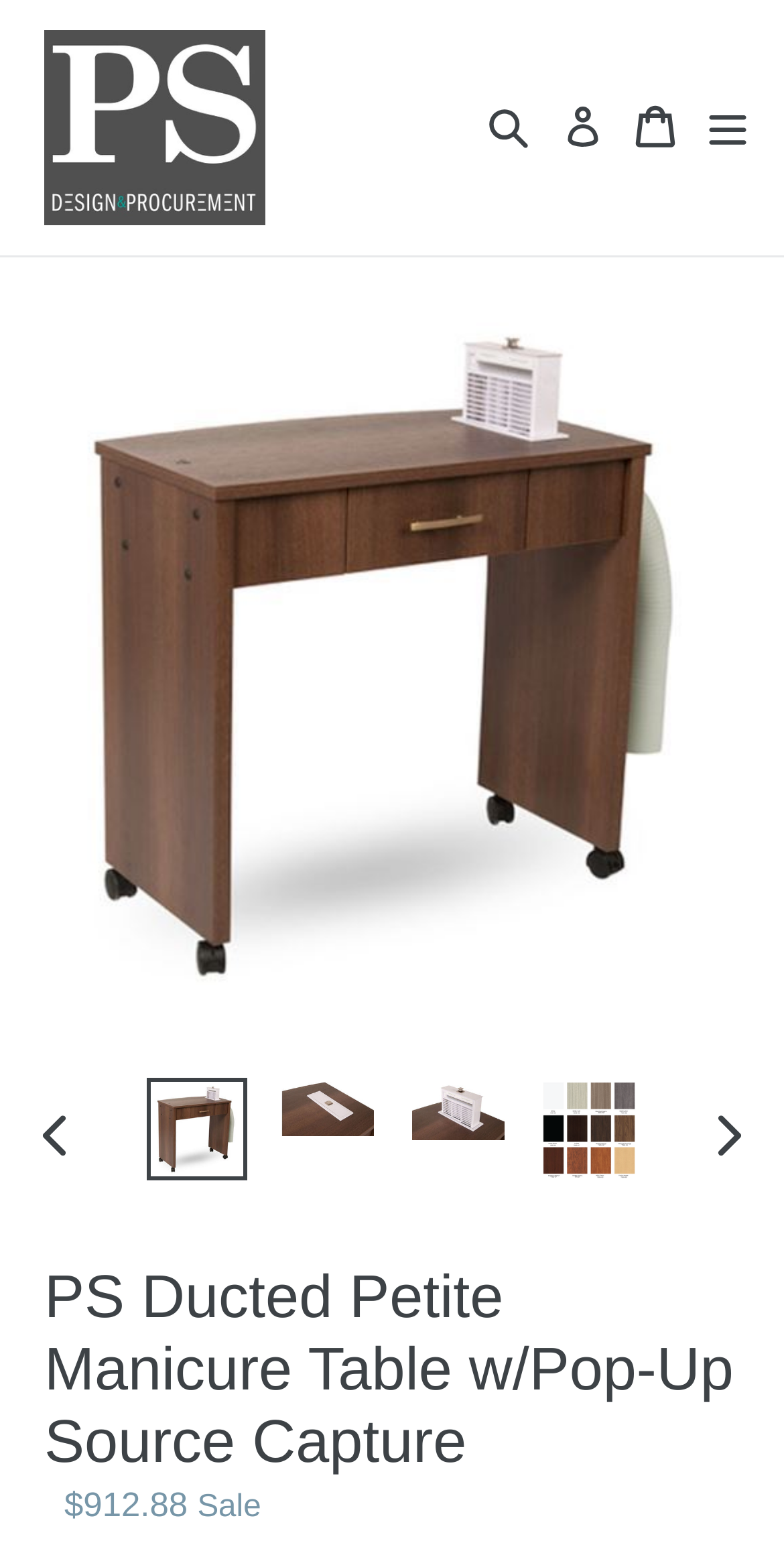Using the provided element description "Search", determine the bounding box coordinates of the UI element.

[0.609, 0.039, 0.691, 0.125]